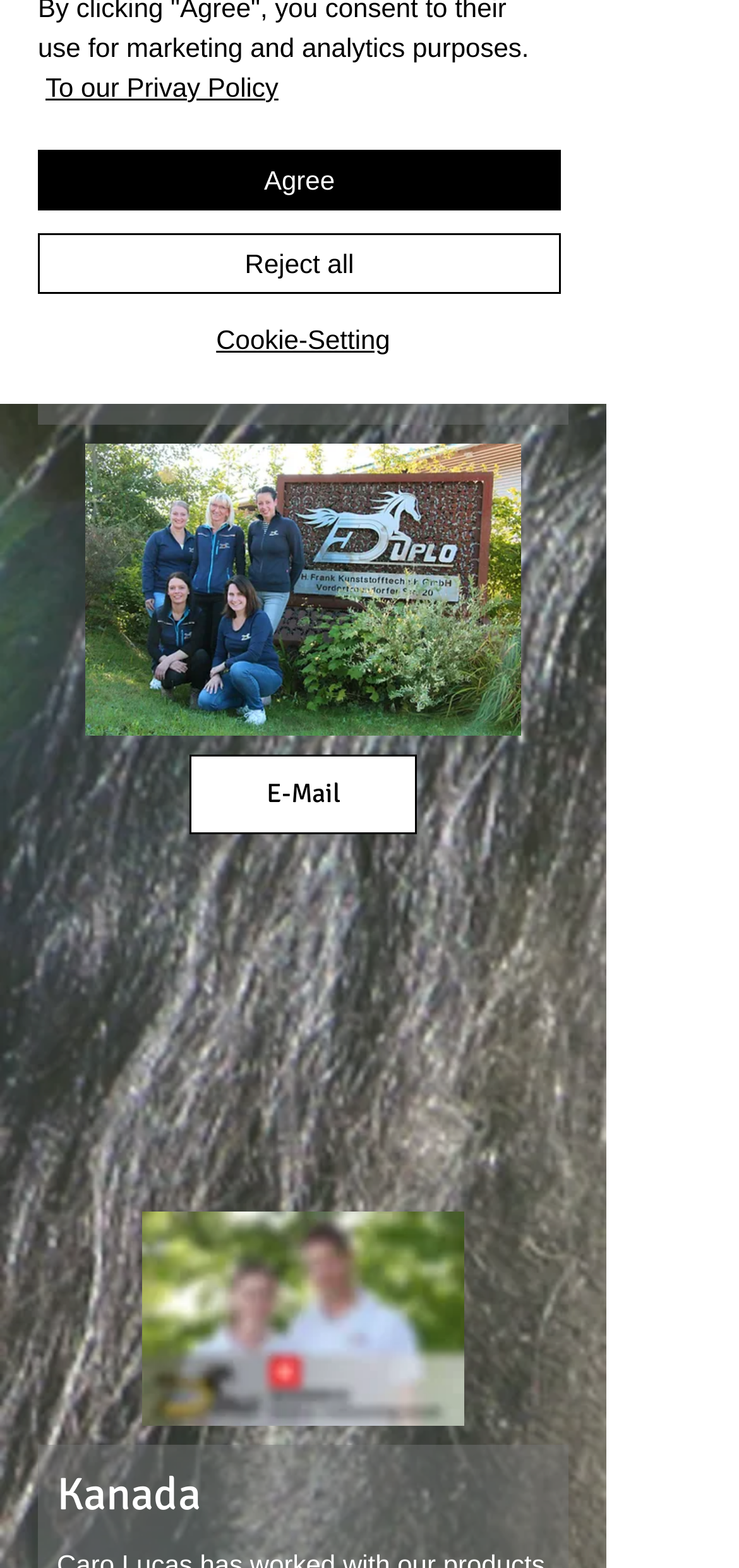Mark the bounding box of the element that matches the following description: "aria-label="Quick actions"".

[0.651, 0.178, 0.779, 0.238]